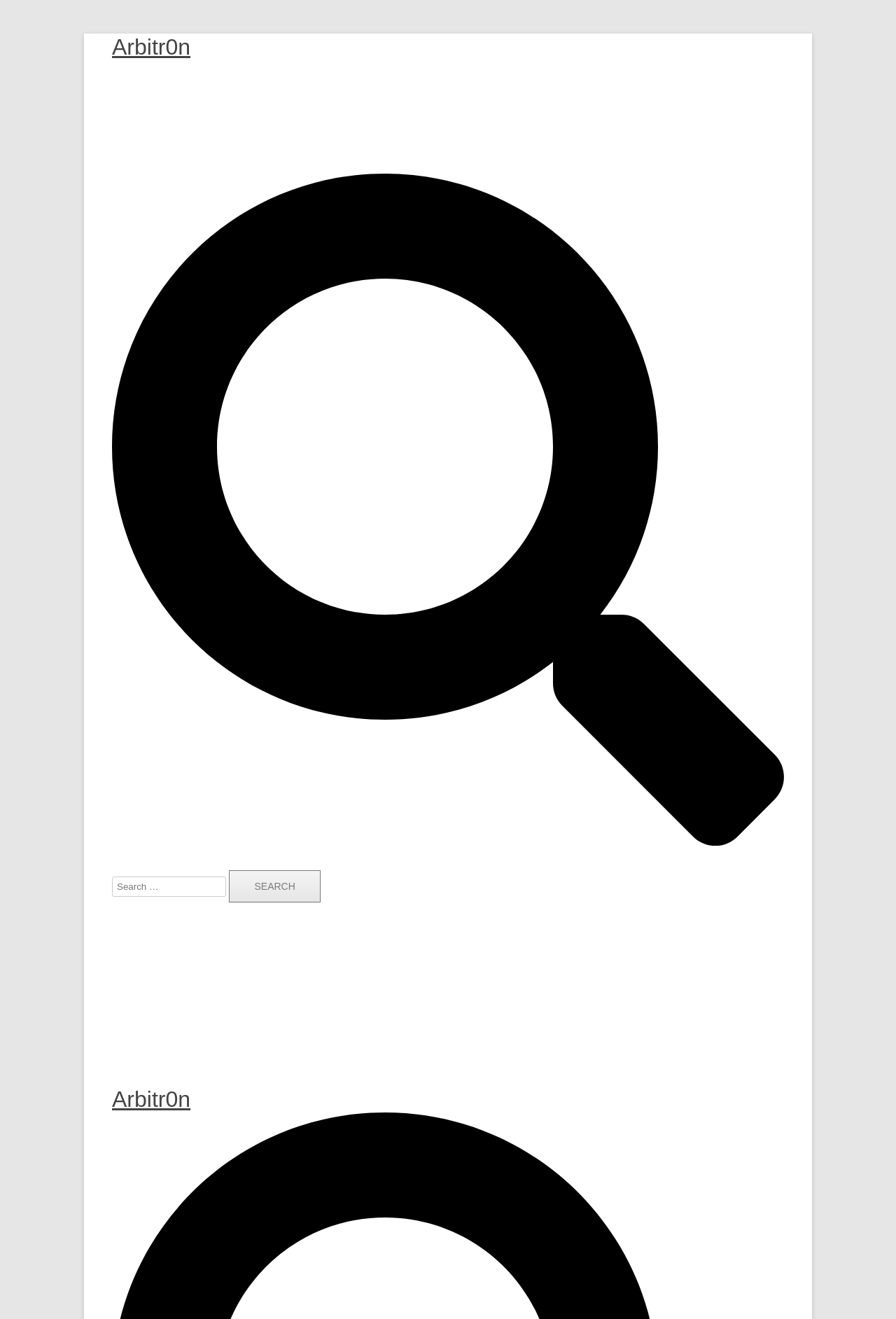Identify and provide the text of the main header on the webpage.

Soccer World Ranking – The Fifa Way